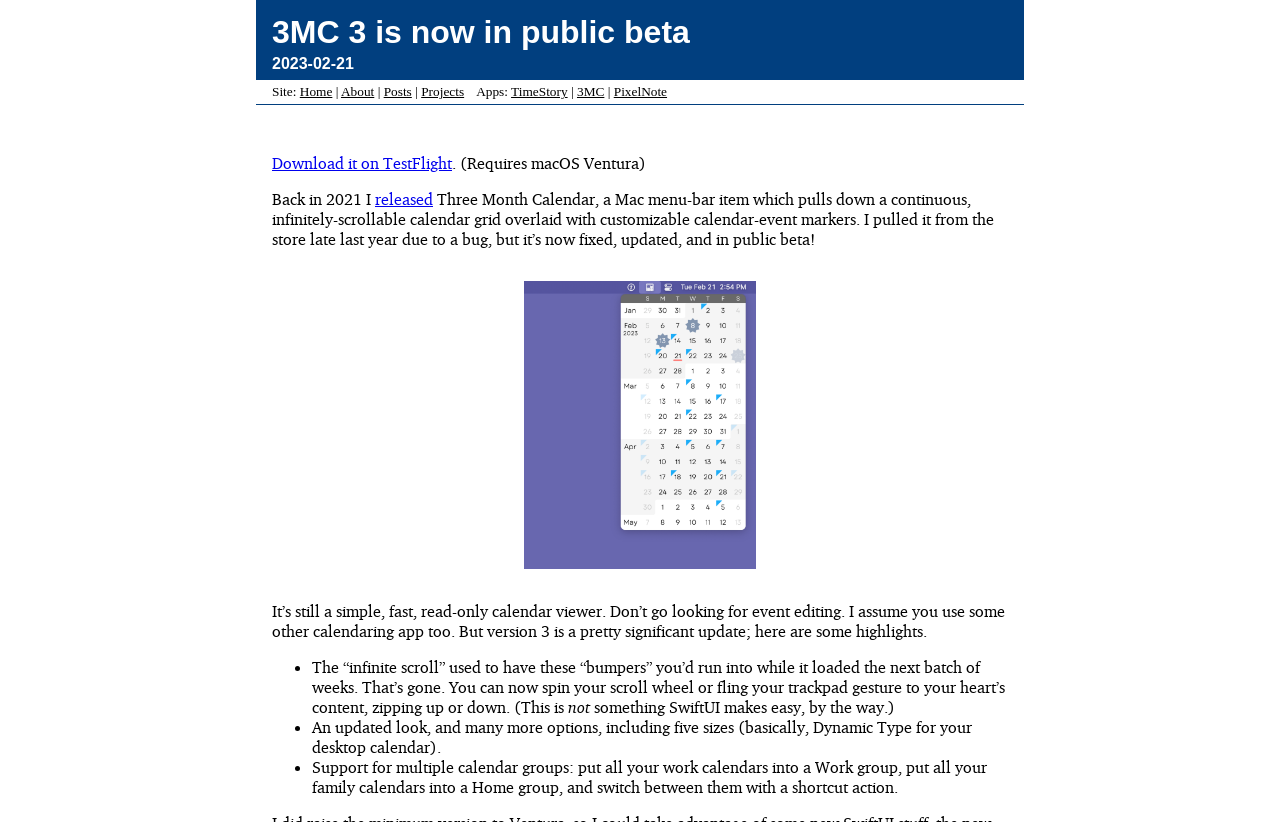Could you indicate the bounding box coordinates of the region to click in order to complete this instruction: "Click on Download it on TestFlight".

[0.212, 0.186, 0.353, 0.21]